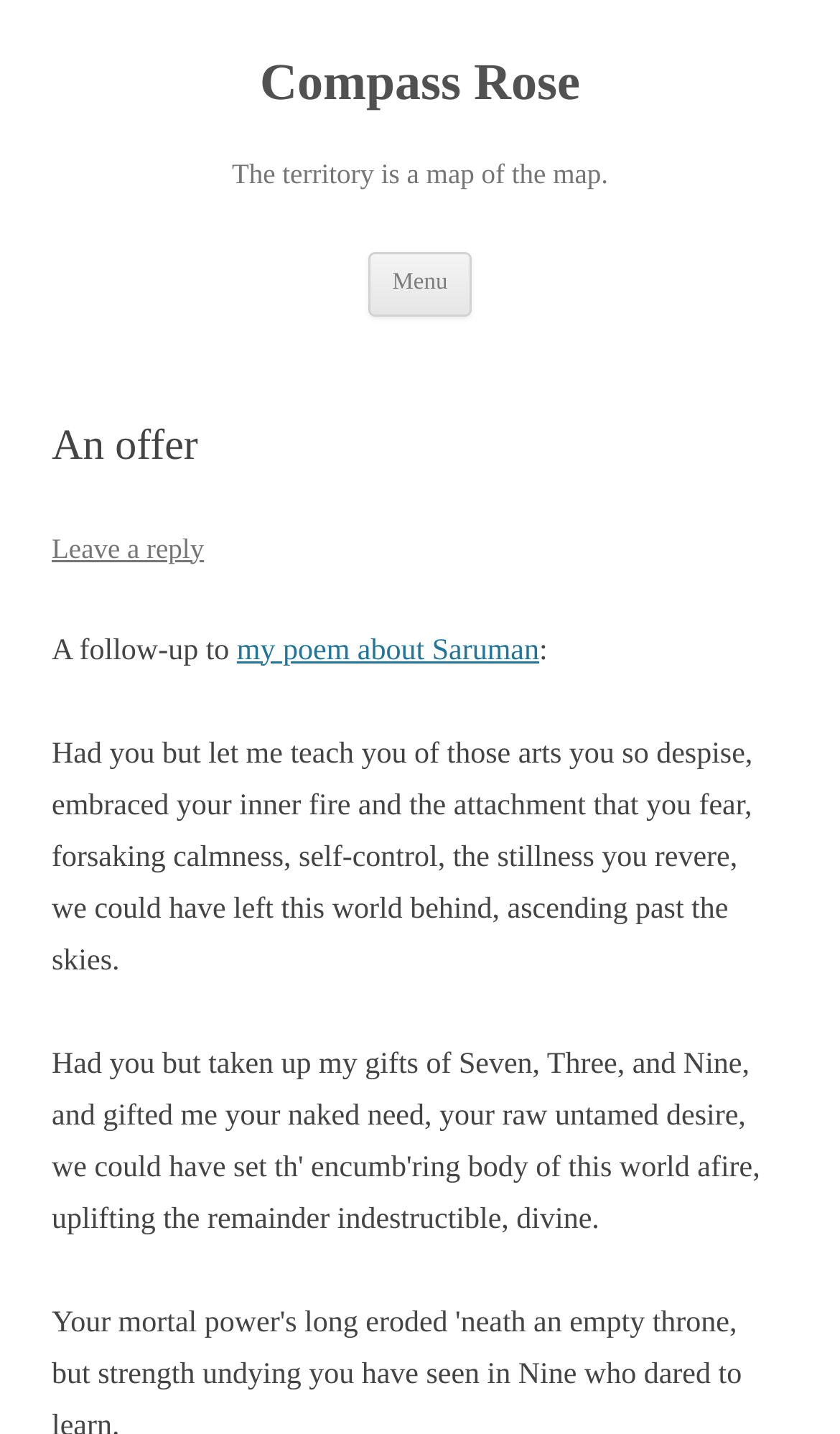What is the purpose of the 'Skip to content' link?
Please provide a comprehensive answer based on the information in the image.

I inferred this by understanding the common purpose of 'Skip to content' links on webpages, which is to allow users to bypass navigation elements and go directly to the main content of the page.